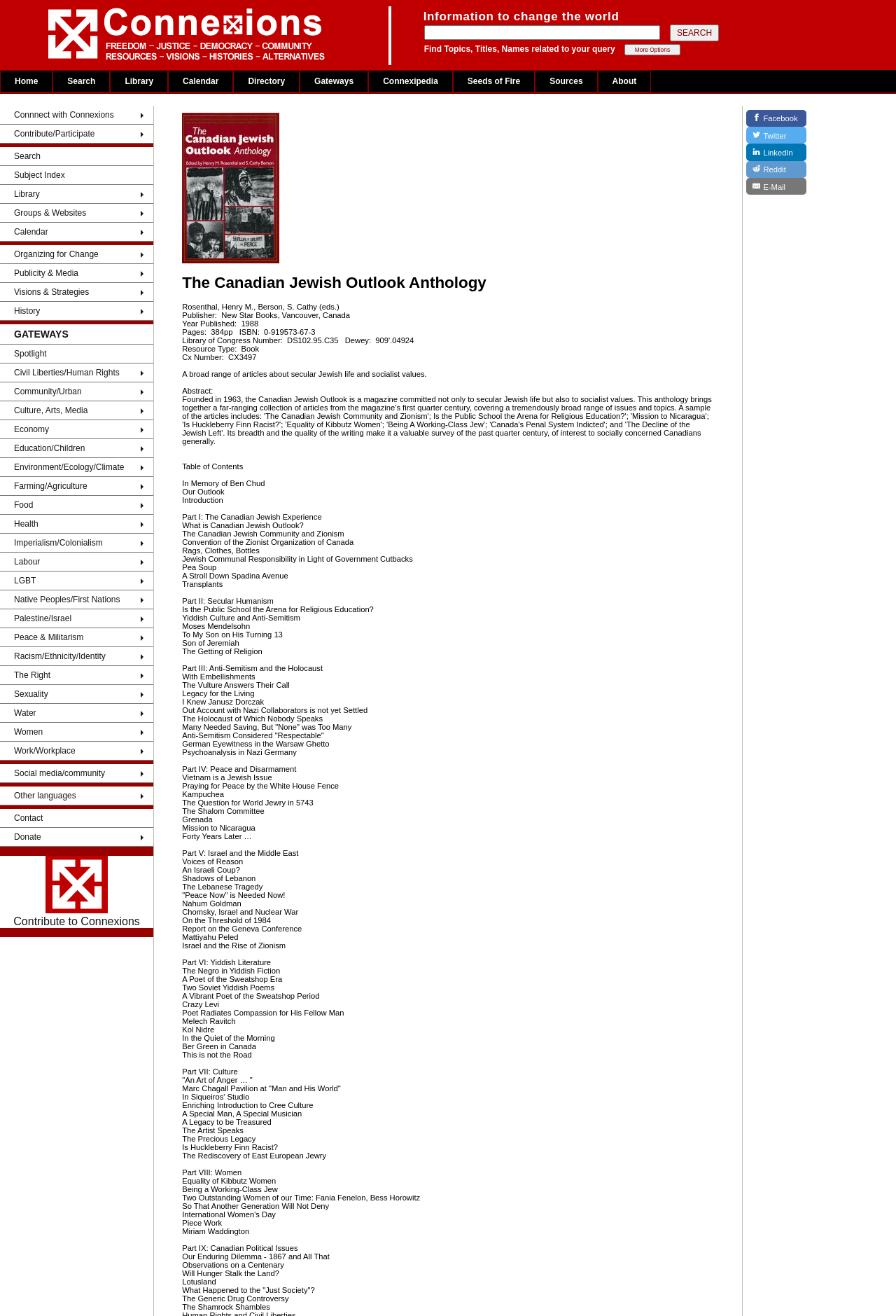Based on the element description Organization & Websites, identify the bounding box coordinates for the UI element. The coordinates should be in the format (top-left x, top-left y, bottom-right x, bottom-right y) and within the 0 to 1 range.

[0.059, 0.101, 0.123, 0.109]